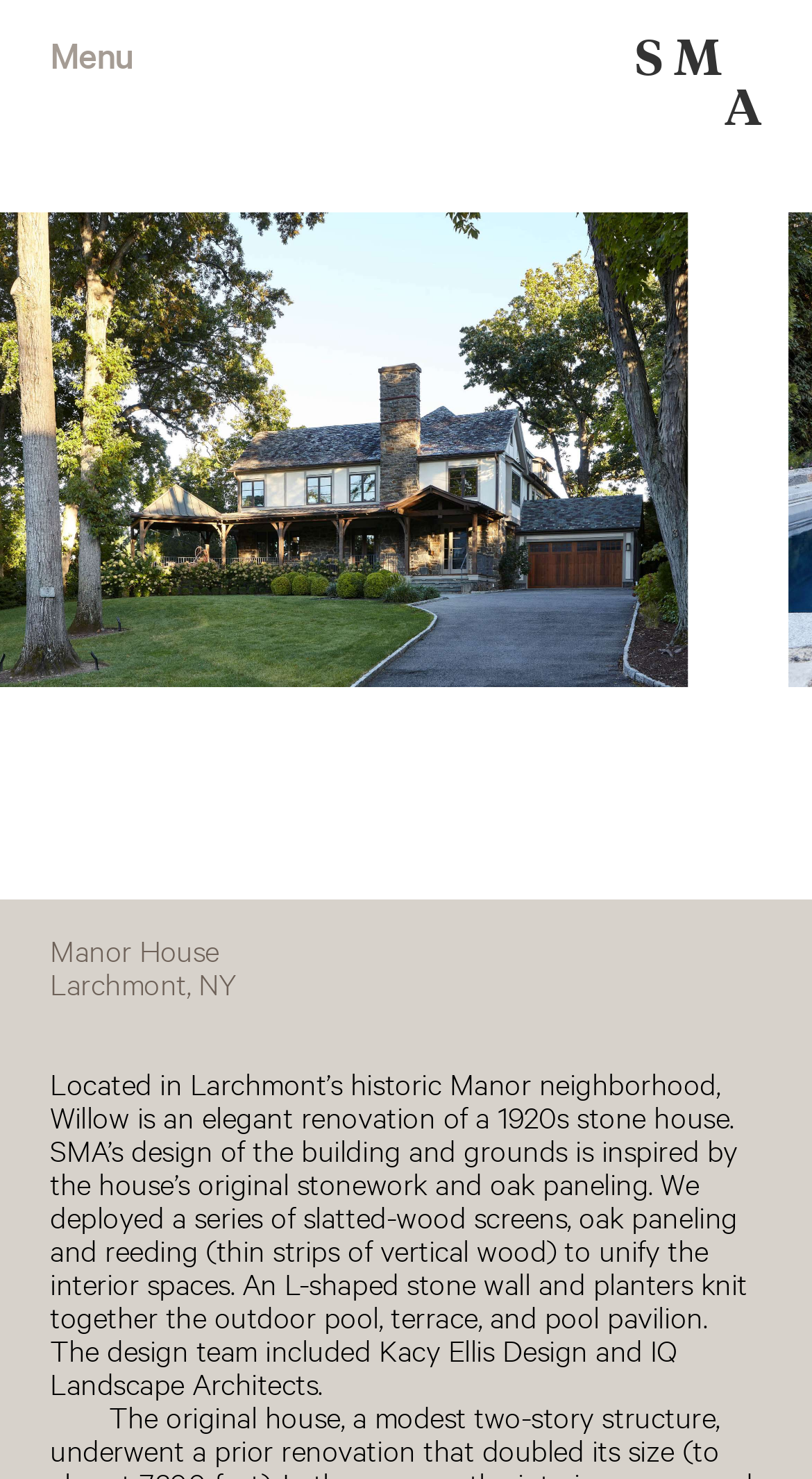Find the bounding box of the web element that fits this description: "Menu".

[0.062, 0.023, 0.163, 0.05]